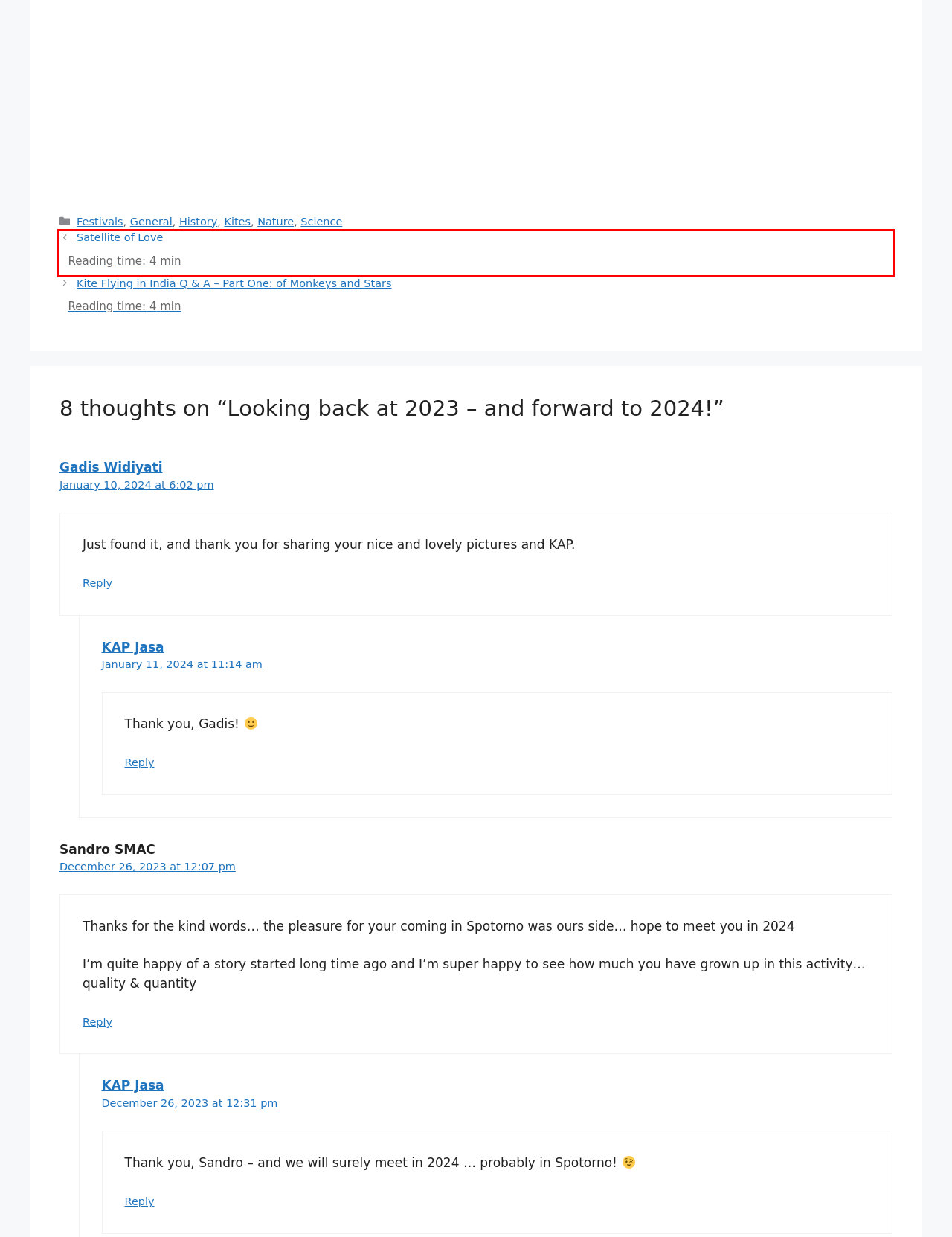Examine the screenshot of the webpage, which has a red bounding box around a UI element. Select the webpage description that best fits the new webpage after the element inside the red bounding box is clicked. Here are the choices:
A. Festivals Archives - KAP Jasa - kite team Slovenia
B. Nature Archives - KAP Jasa - kite team Slovenia
C. Science Archives - KAP Jasa - kite team Slovenia
D. Kites Archives - KAP Jasa - kite team Slovenia
E. Kite Flying in India Q & A - Part One: of Monkeys and Stars - KAP Jasa - kite team Slovenia
F. General Archives - KAP Jasa - kite team Slovenia
G. Satellite of Love - KAP Jasa - kite team Slovenia
H. History Archives - KAP Jasa - kite team Slovenia

G